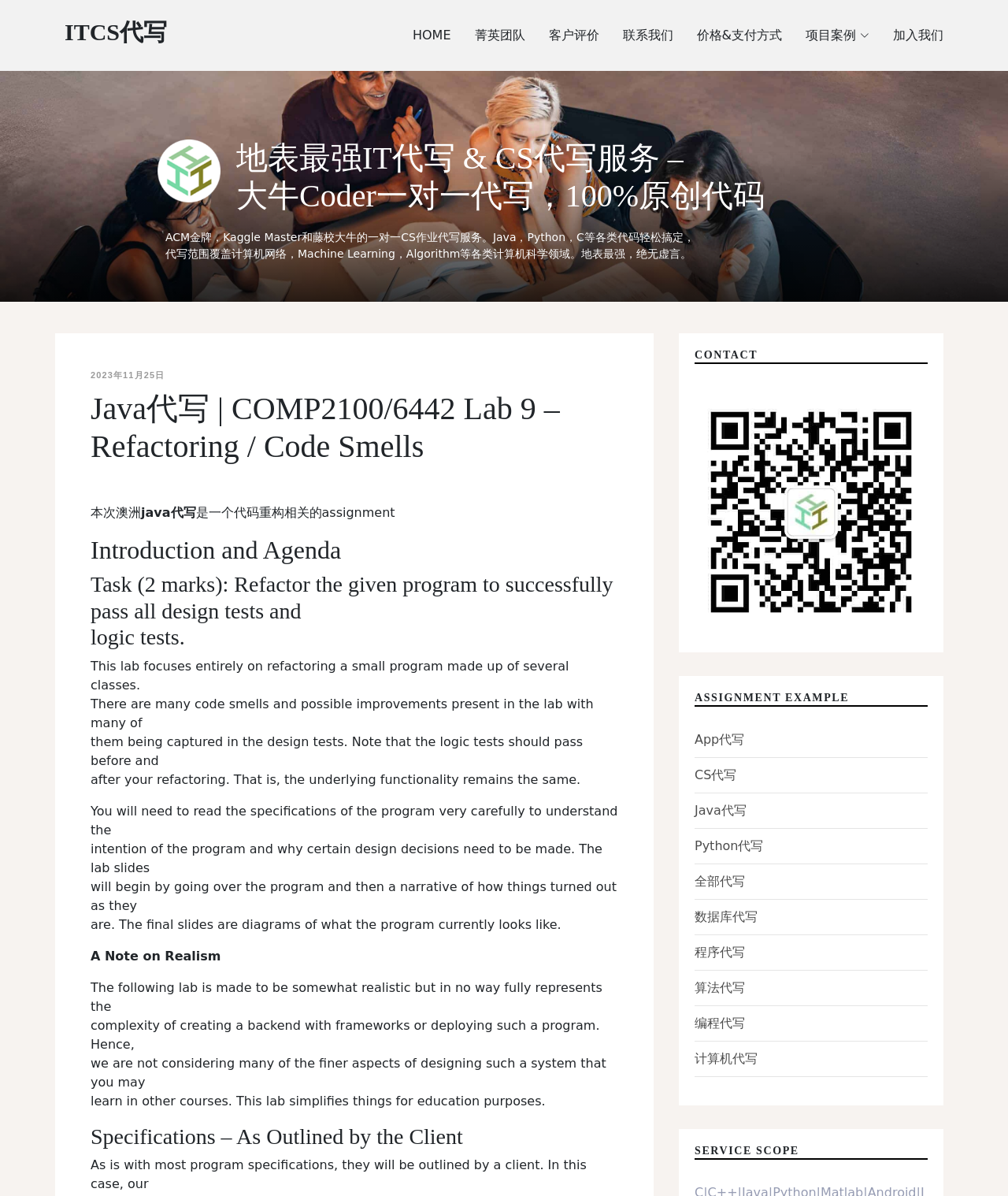Create a detailed narrative describing the layout and content of the webpage.

This webpage is about ITCS代写, a coding service that provides Java代写, CS代写, and other programming services. At the top of the page, there is a navigation menu with links to HOME, 菁英团队, 客户评价, 联系我们, 价格&支付方式, 项目案例, and 加入我们. Below the navigation menu, there is a large image with a heading that reads "地表最强IT代写 & CS代写服务 – 大牛Coder一对一代写，100%原创代码". 

To the right of the image, there are two columns of text. The left column describes the service, stating that it provides one-on-one CS assignment writing services, covering computer networks, machine learning, algorithms, and other computer science fields. The right column has a heading "Java代写 | COMP2100/6442 Lab 9 – Refactoring / Code Smells" and describes a specific assignment related to code refactoring.

Below the two columns, there is a section with several headings, including "Introduction and Agenda", "Task (2 marks): Refactor the given program to successfully pass all design tests and logic tests", and "Specifications – As Outlined by the Client". This section appears to be a detailed description of the assignment, including the task requirements and specifications.

Further down the page, there is a section with links to various services, including App代写, CS代写, Java代写, Python代写, and others. There is also a heading "CONTACT" and an image with a heading "ASSIGNMENT EXAMPLE". The page ends with a section titled "SERVICE SCOPE".